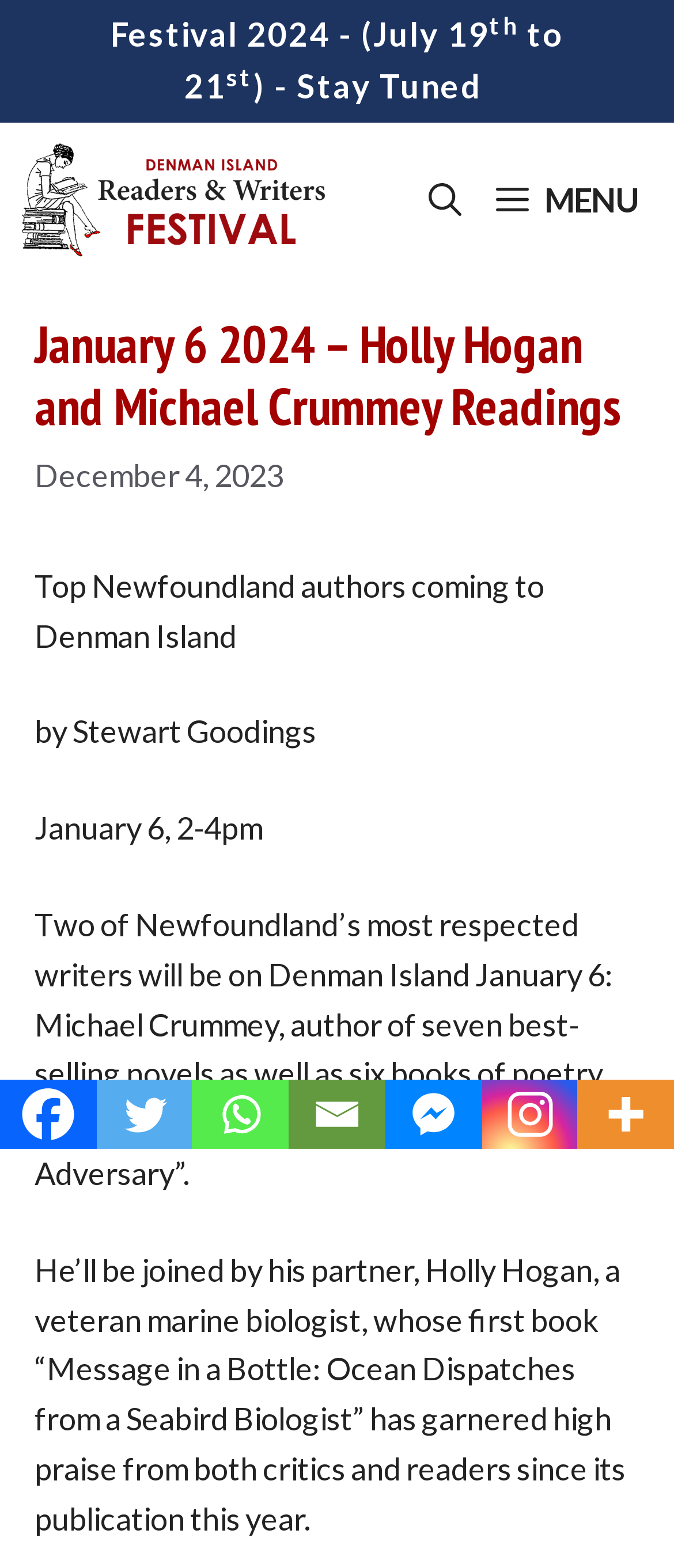What is the main heading displayed on the webpage? Please provide the text.

January 6 2024 – Holly Hogan and Michael Crummey Readings